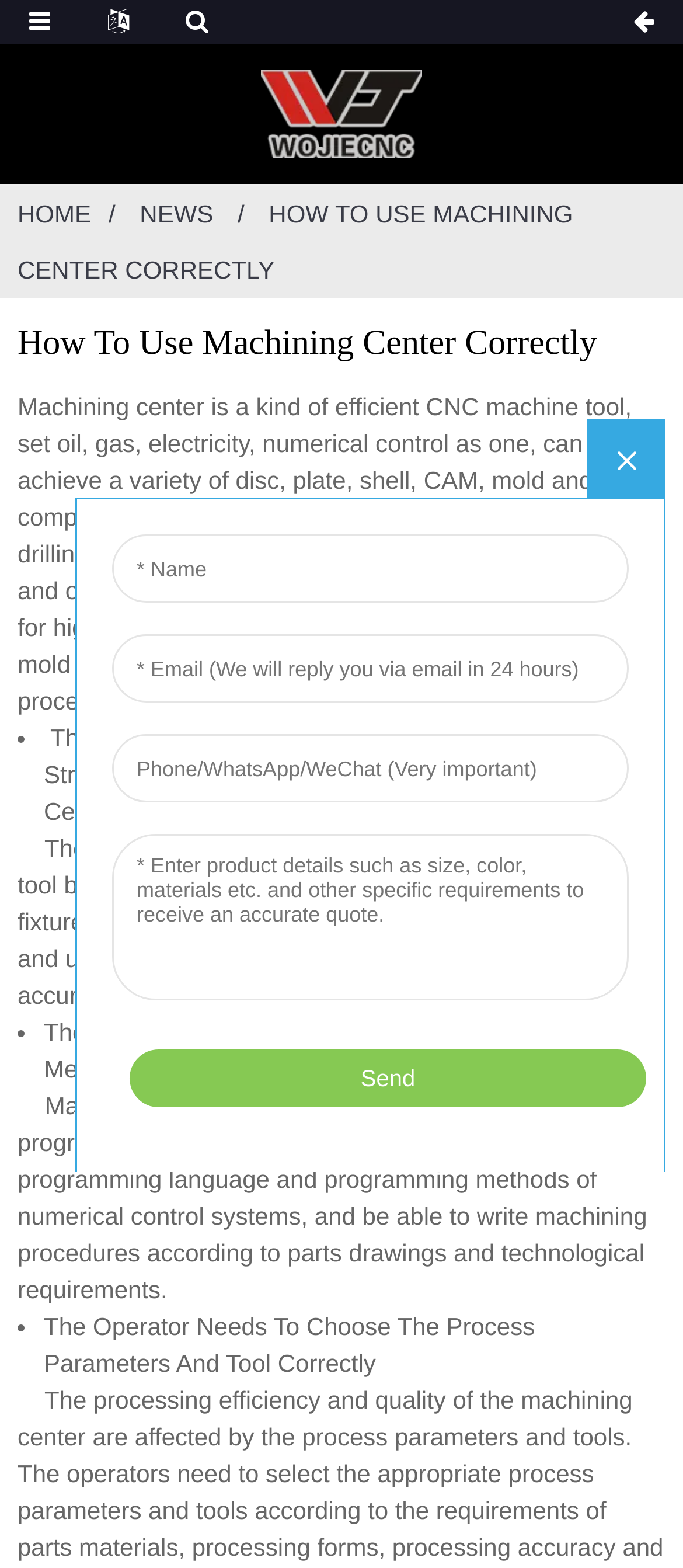What is the importance of choosing process parameters and tool correctly?
Please give a detailed and elaborate answer to the question.

The webpage emphasizes that the operator needs to choose the process parameters and tool correctly, implying that incorrect choices may lead to incorrect processing or other issues.